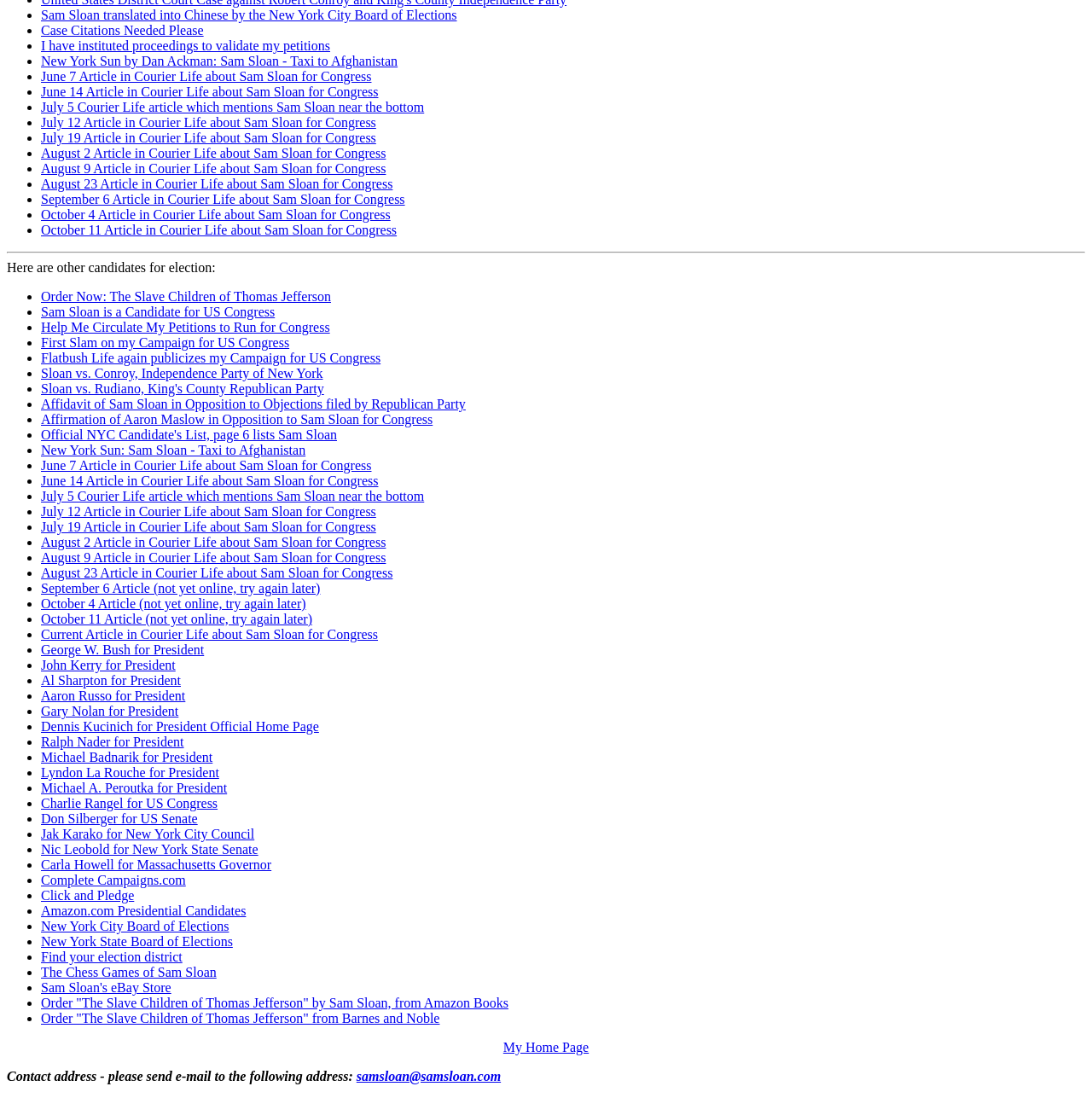Please identify the bounding box coordinates of the area I need to click to accomplish the following instruction: "Click the link to read the Affidavit of Sam Sloan in Opposition to Objections filed by Republican Party".

[0.038, 0.361, 0.426, 0.374]